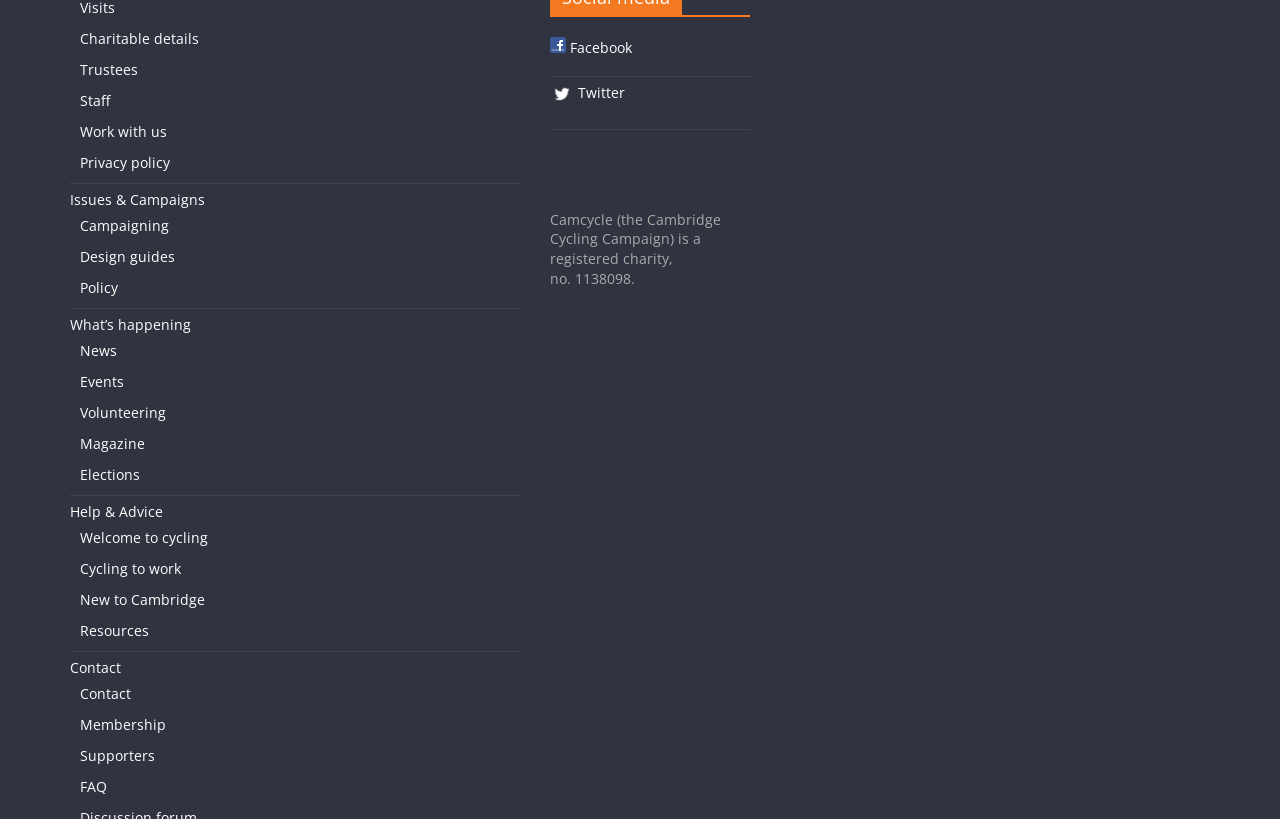Reply to the question with a brief word or phrase: How many links are there in the webpage?

24